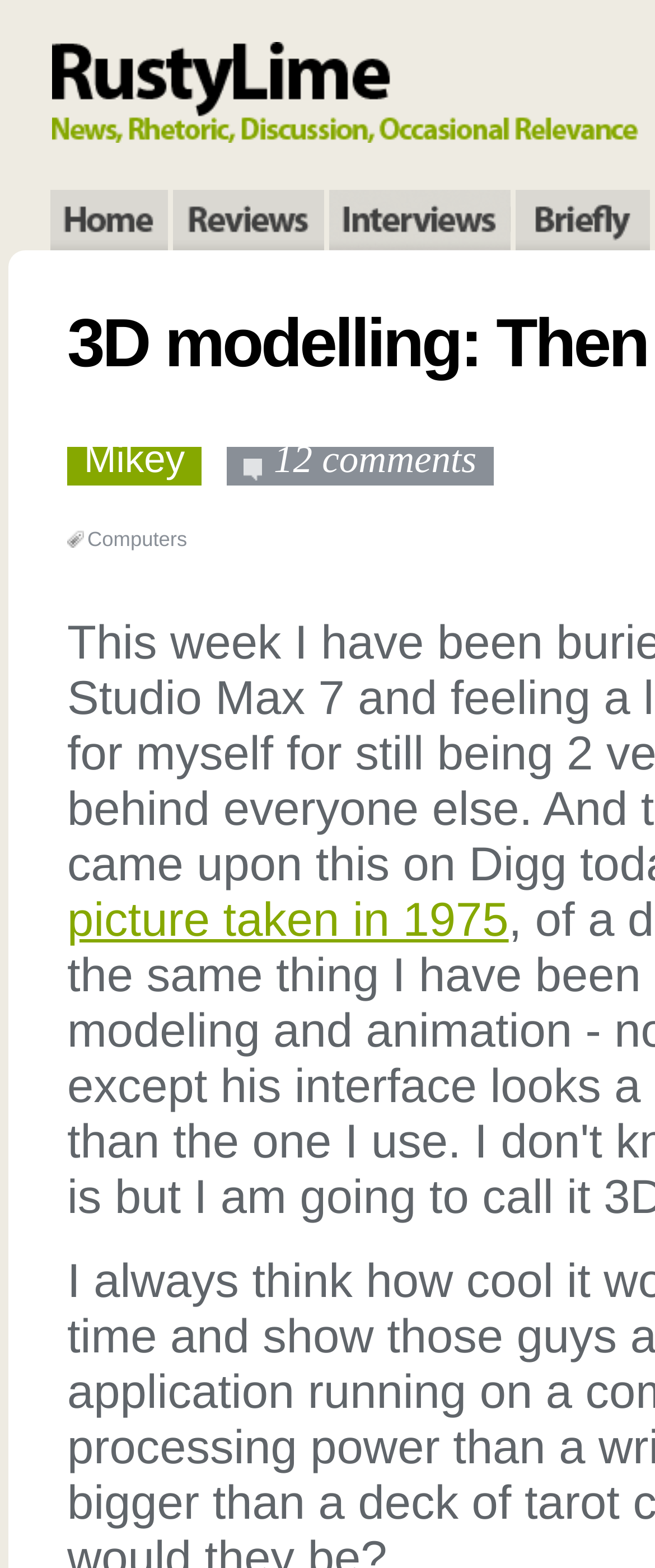Given the description 12 comments, predict the bounding box coordinates of the UI element. Ensure the coordinates are in the format (top-left x, top-left y, bottom-right x, bottom-right y) and all values are between 0 and 1.

[0.418, 0.278, 0.727, 0.306]